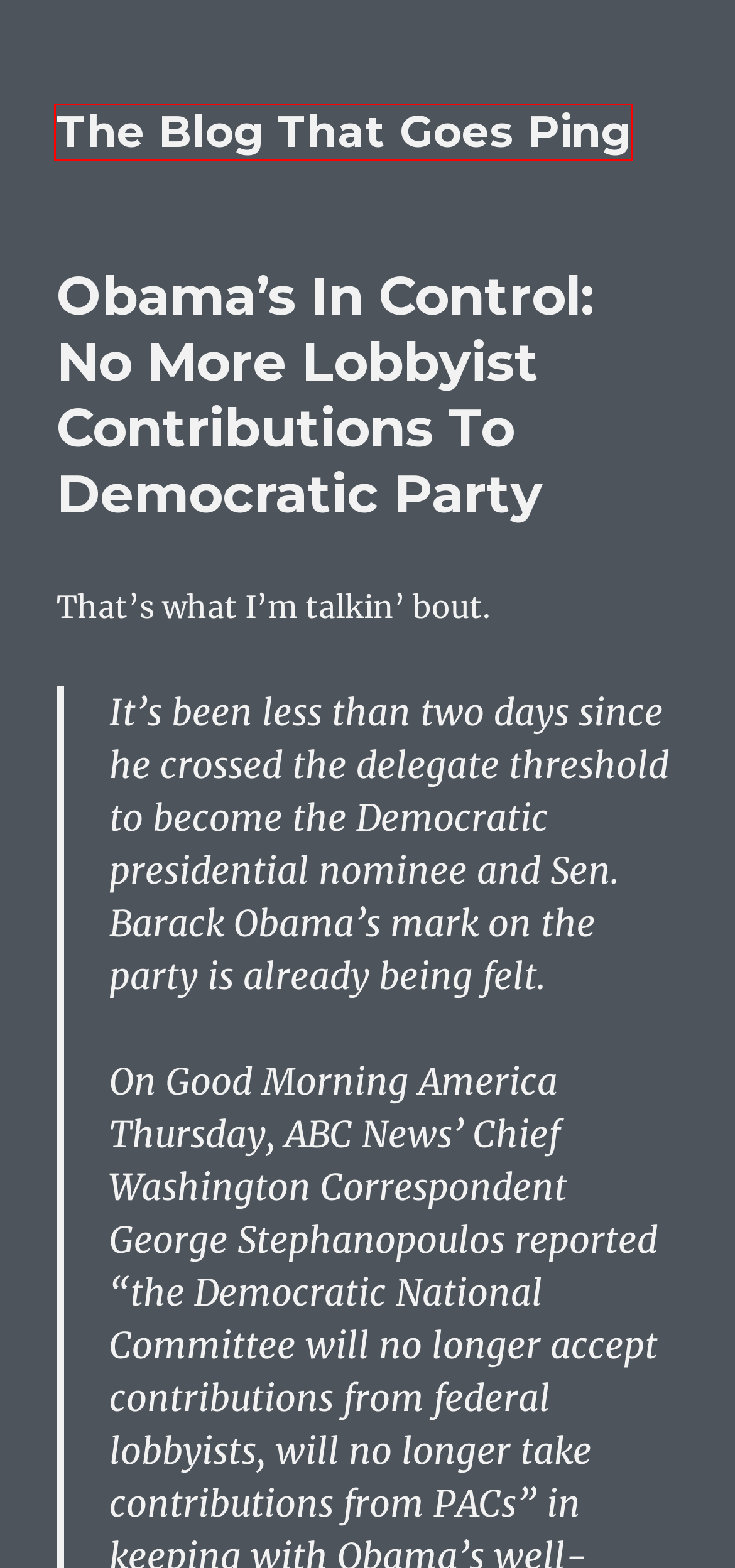You have a screenshot of a webpage with a red rectangle bounding box around a UI element. Choose the best description that matches the new page after clicking the element within the bounding box. The candidate descriptions are:
A. Weird – The Blog That Goes Ping
B. October 2005 – The Blog That Goes Ping
C. November 2008 – The Blog That Goes Ping
D. September 2007 – The Blog That Goes Ping
E. The Blog That Goes Ping
F. Gaming – The Blog That Goes Ping
G. August 2010 – The Blog That Goes Ping
H. December 2008 – The Blog That Goes Ping

E